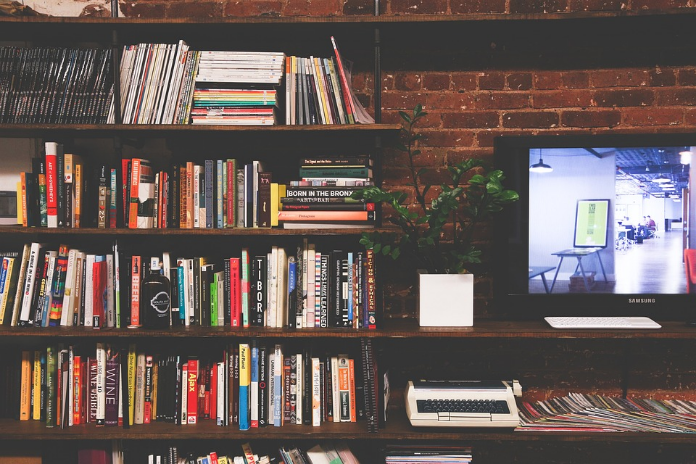What type of plant is present in the workspace?
Based on the visual, give a brief answer using one word or a short phrase.

Verdant